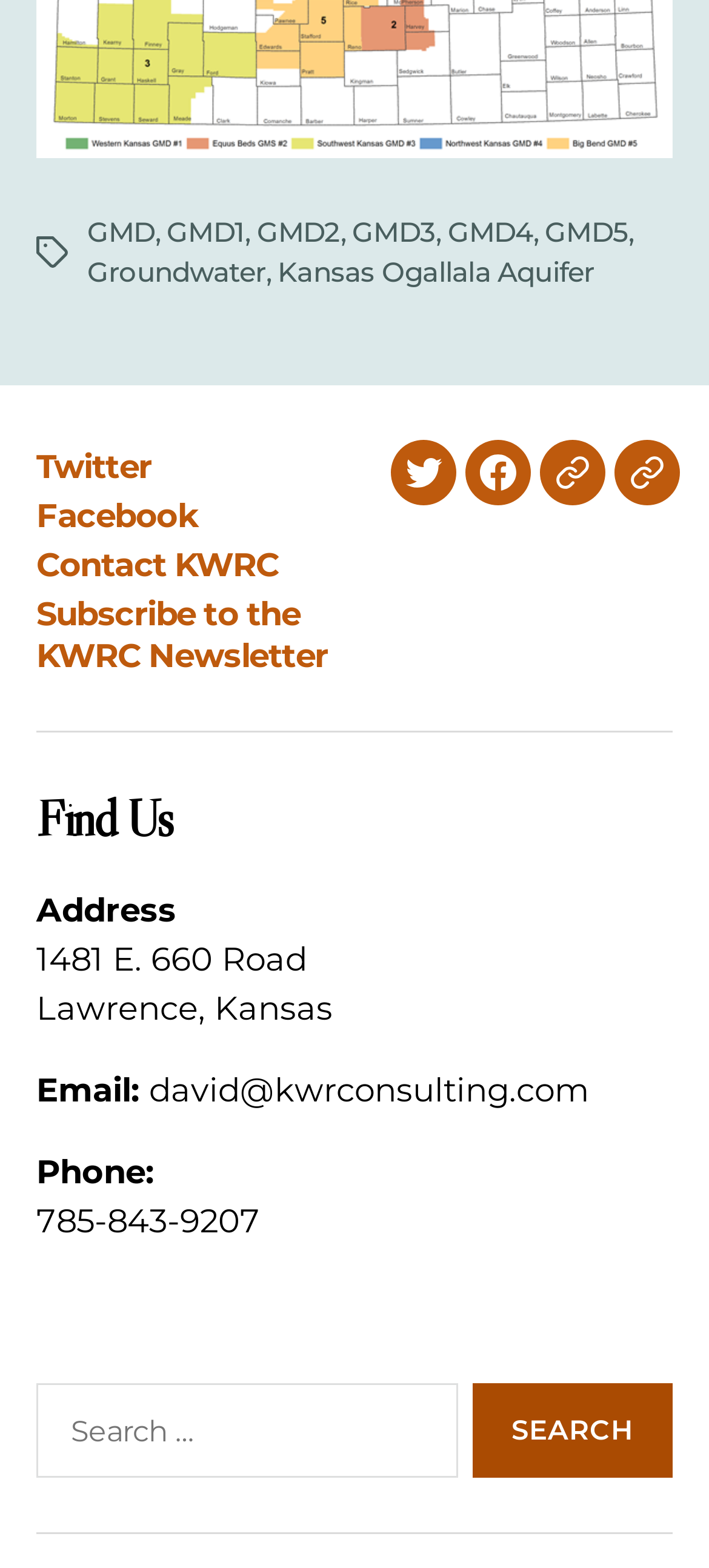Please specify the bounding box coordinates of the clickable section necessary to execute the following command: "Search for something".

[0.051, 0.883, 0.646, 0.943]